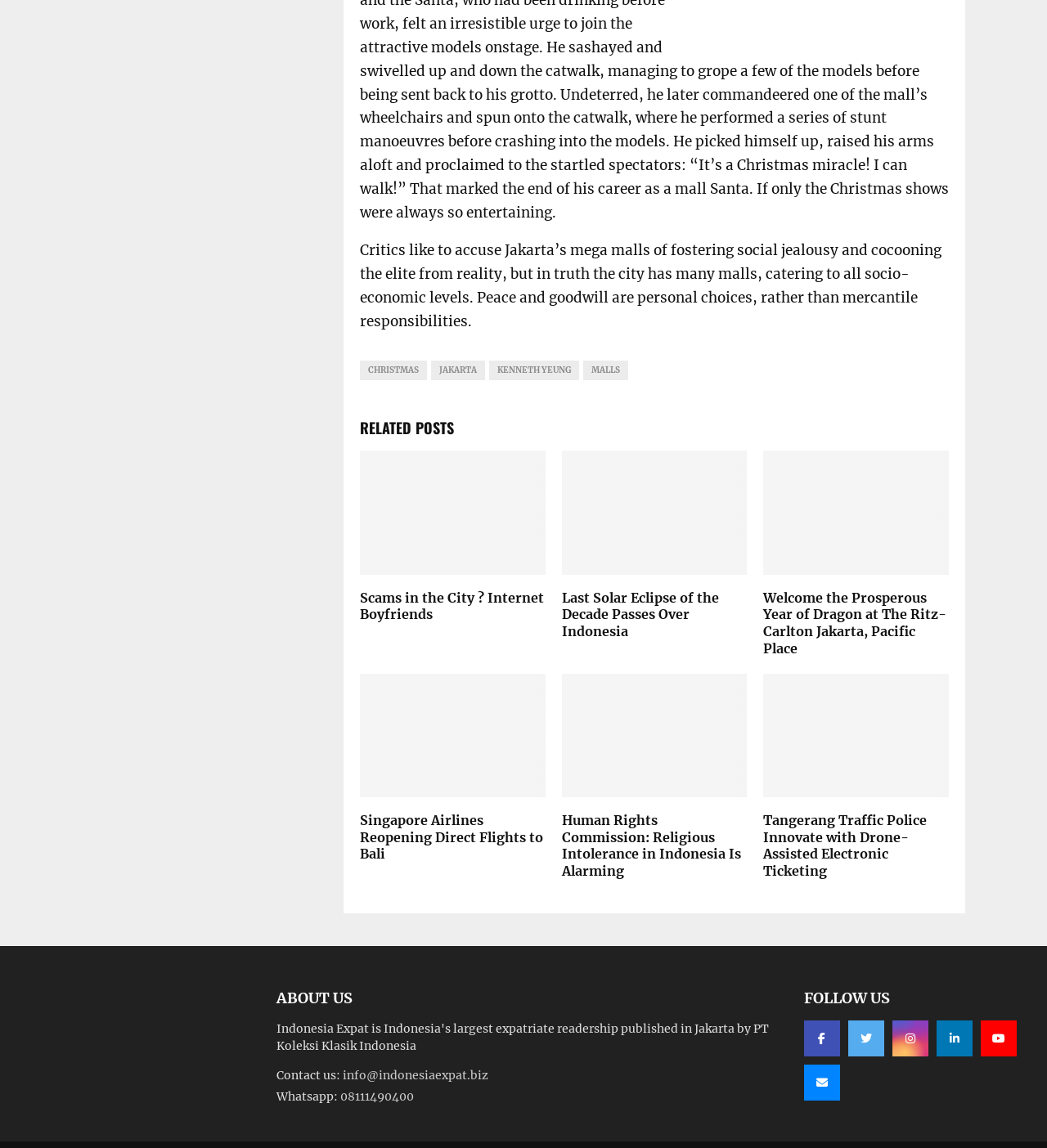Locate the bounding box coordinates of the clickable part needed for the task: "Visit the page about Welcome the Prosperous Year of Dragon at The Ritz-Carlton Jakarta, Pacific Place".

[0.729, 0.513, 0.904, 0.572]